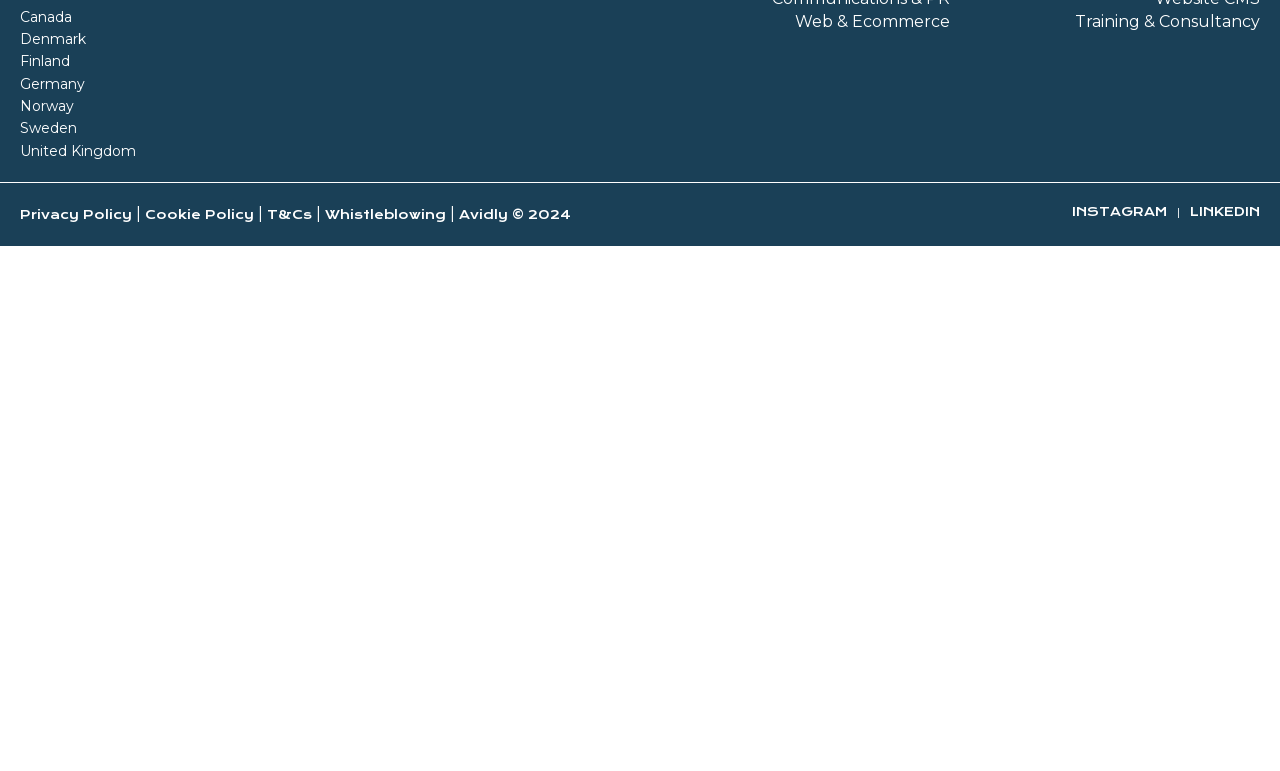Locate the bounding box coordinates of the element that needs to be clicked to carry out the instruction: "Read more about Data Driven Design". The coordinates should be given as four float numbers ranging from 0 to 1, i.e., [left, top, right, bottom].

[0.034, 0.136, 0.121, 0.16]